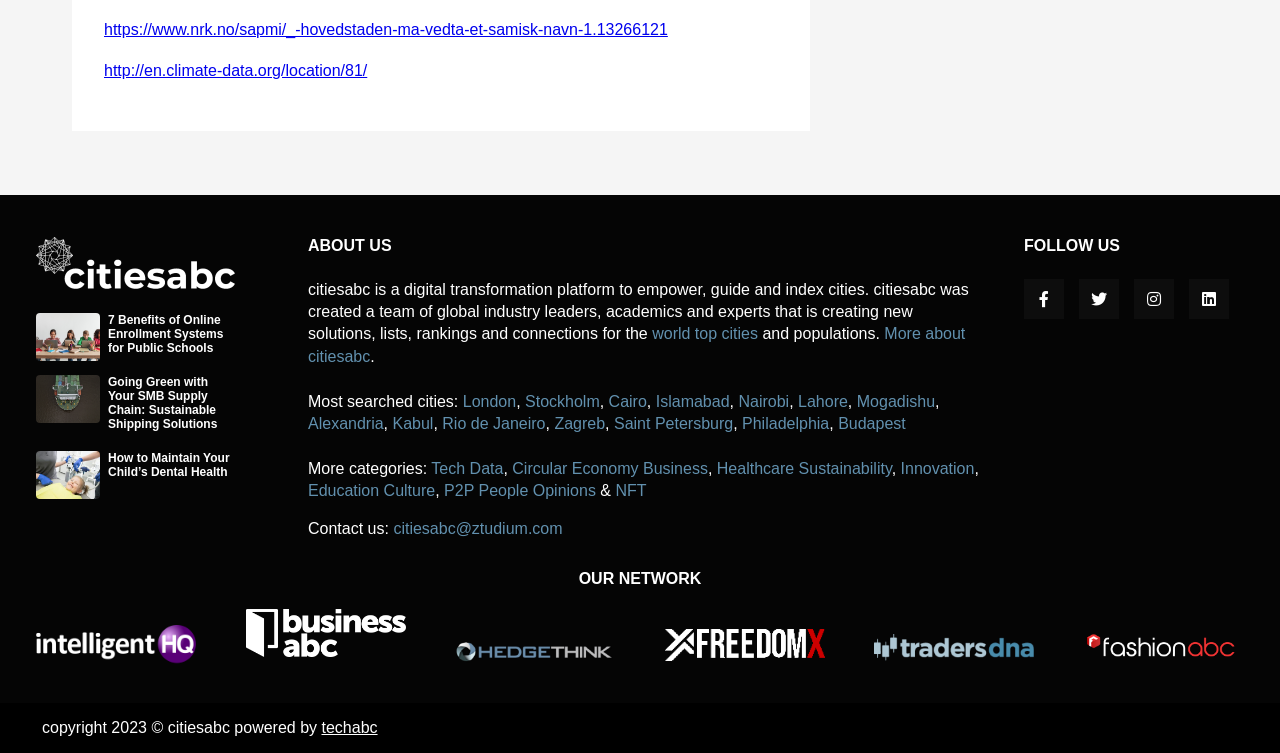Can you find the bounding box coordinates for the element to click on to achieve the instruction: "Click on the link to 7 Benefits of Online Enrollment Systems for Public Schools"?

[0.028, 0.46, 0.078, 0.483]